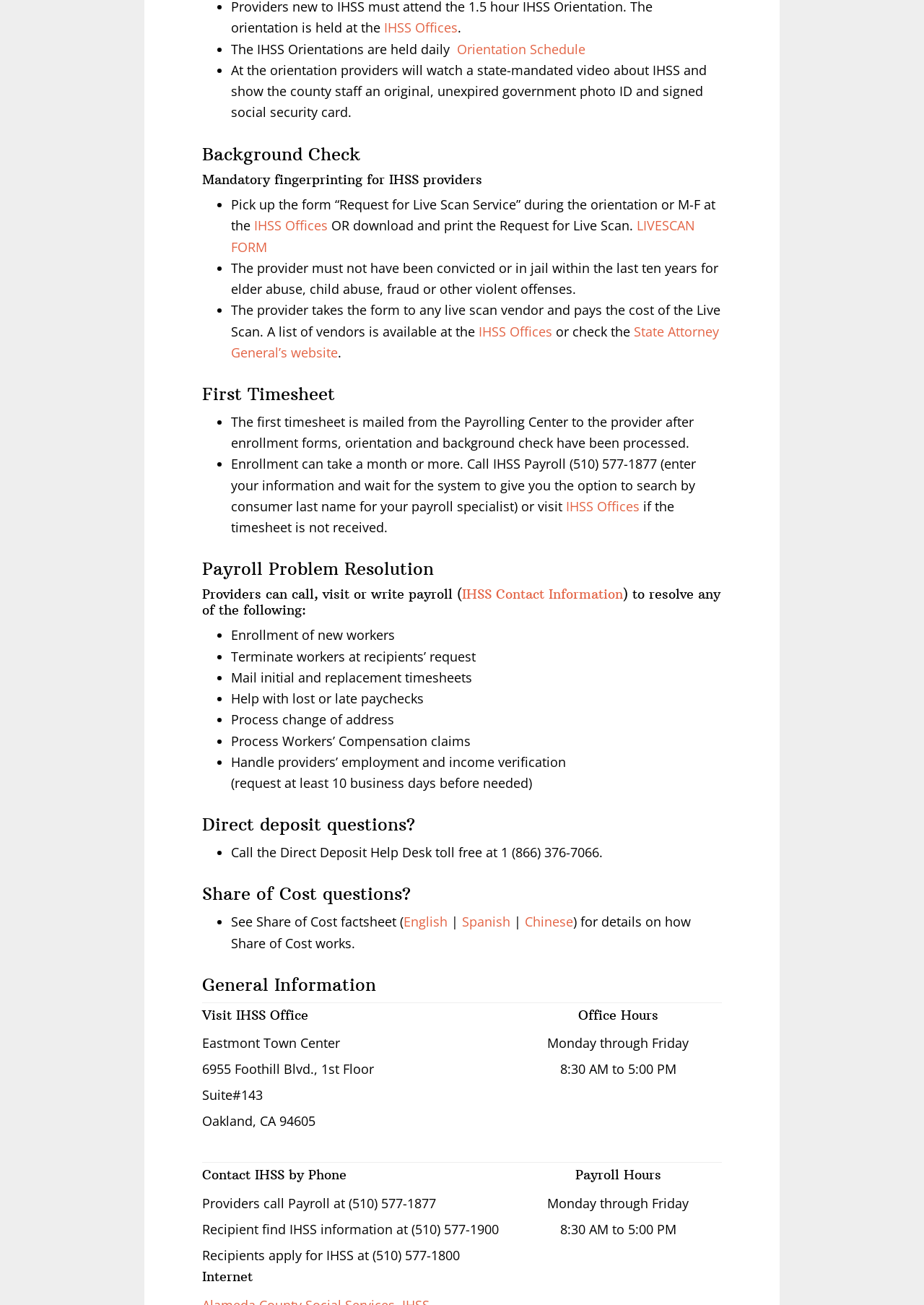Use a single word or phrase to answer the question:
What is the purpose of the Live Scan form?

Background check